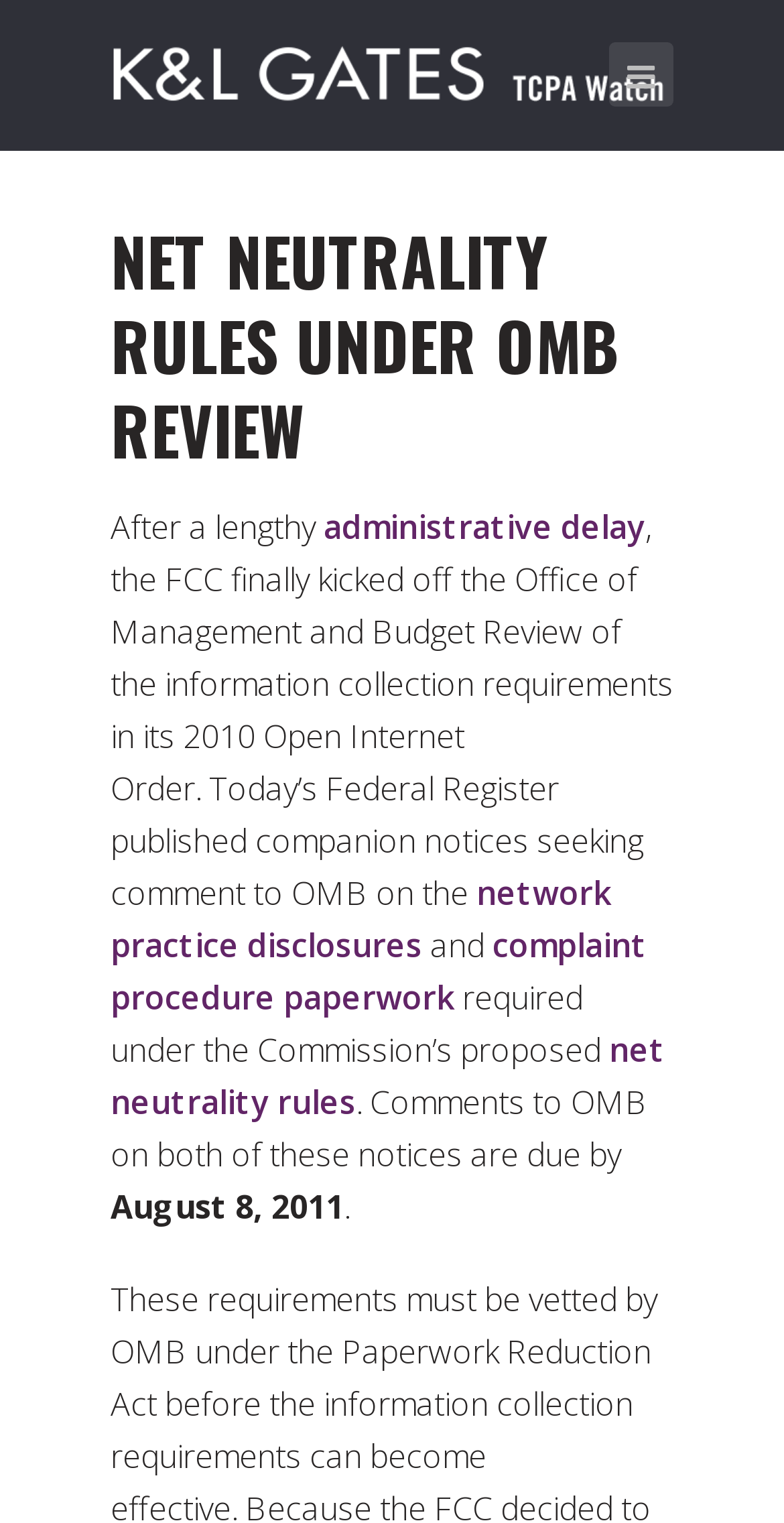Predict the bounding box of the UI element based on the description: "title="mobile-btn"". The coordinates should be four float numbers between 0 and 1, formatted as [left, top, right, bottom].

[0.777, 0.028, 0.859, 0.07]